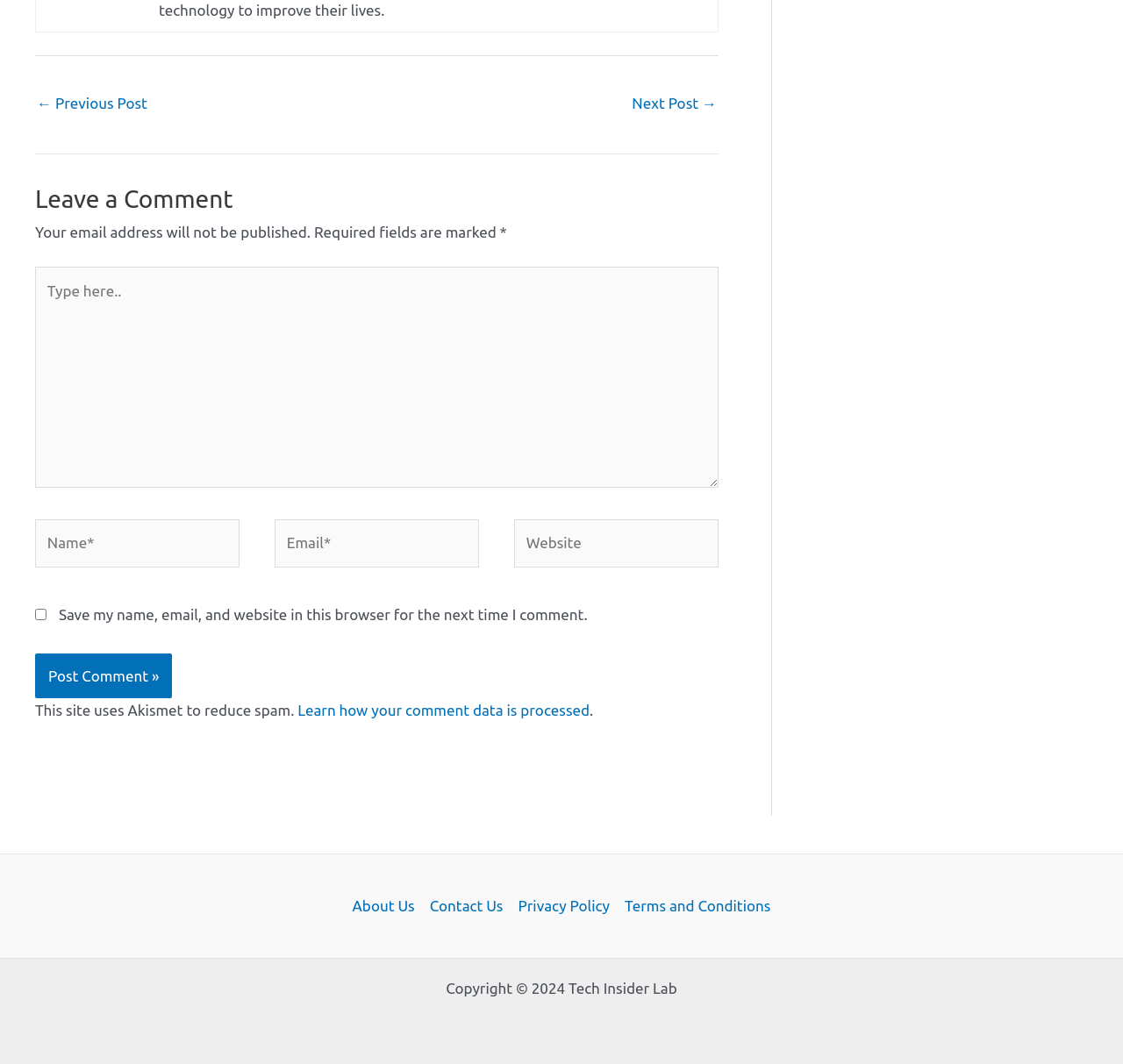Specify the bounding box coordinates of the element's region that should be clicked to achieve the following instruction: "Click to post a comment". The bounding box coordinates consist of four float numbers between 0 and 1, in the format [left, top, right, bottom].

[0.031, 0.614, 0.153, 0.656]